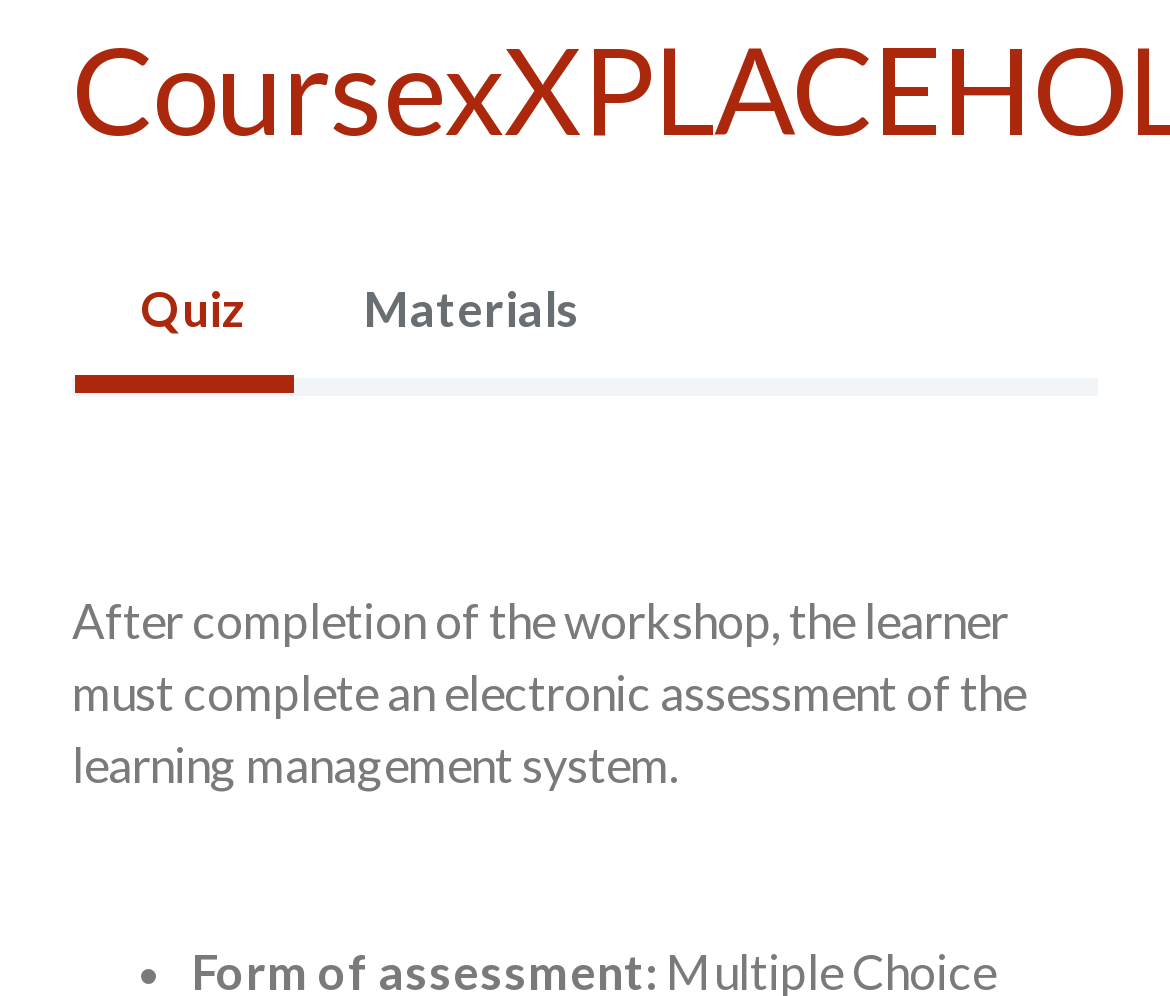Show the bounding box coordinates for the HTML element as described: "Quiz".

[0.062, 0.221, 0.253, 0.396]